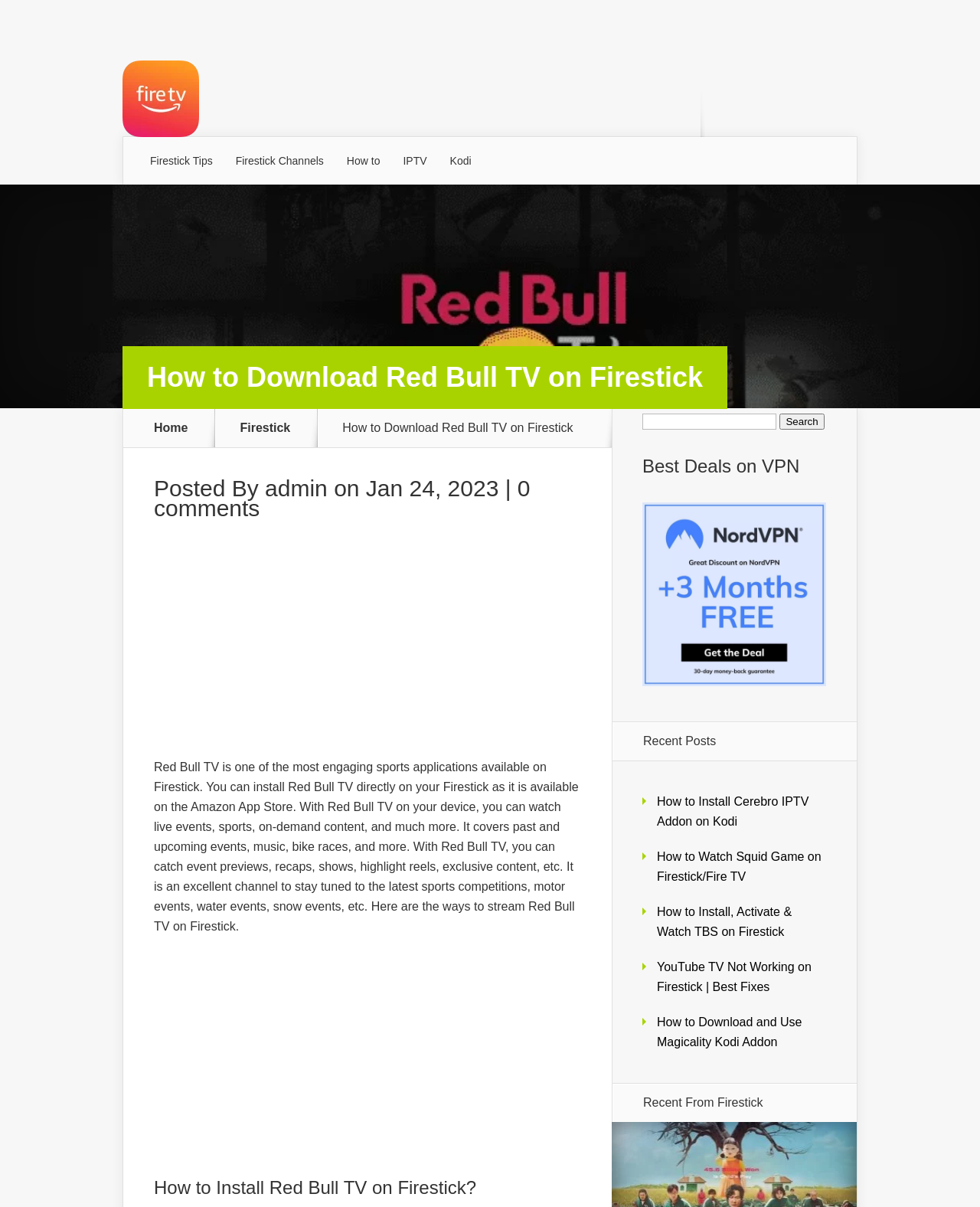Please specify the coordinates of the bounding box for the element that should be clicked to carry out this instruction: "Click on Firestick Tips". The coordinates must be four float numbers between 0 and 1, formatted as [left, top, right, bottom].

[0.141, 0.114, 0.229, 0.154]